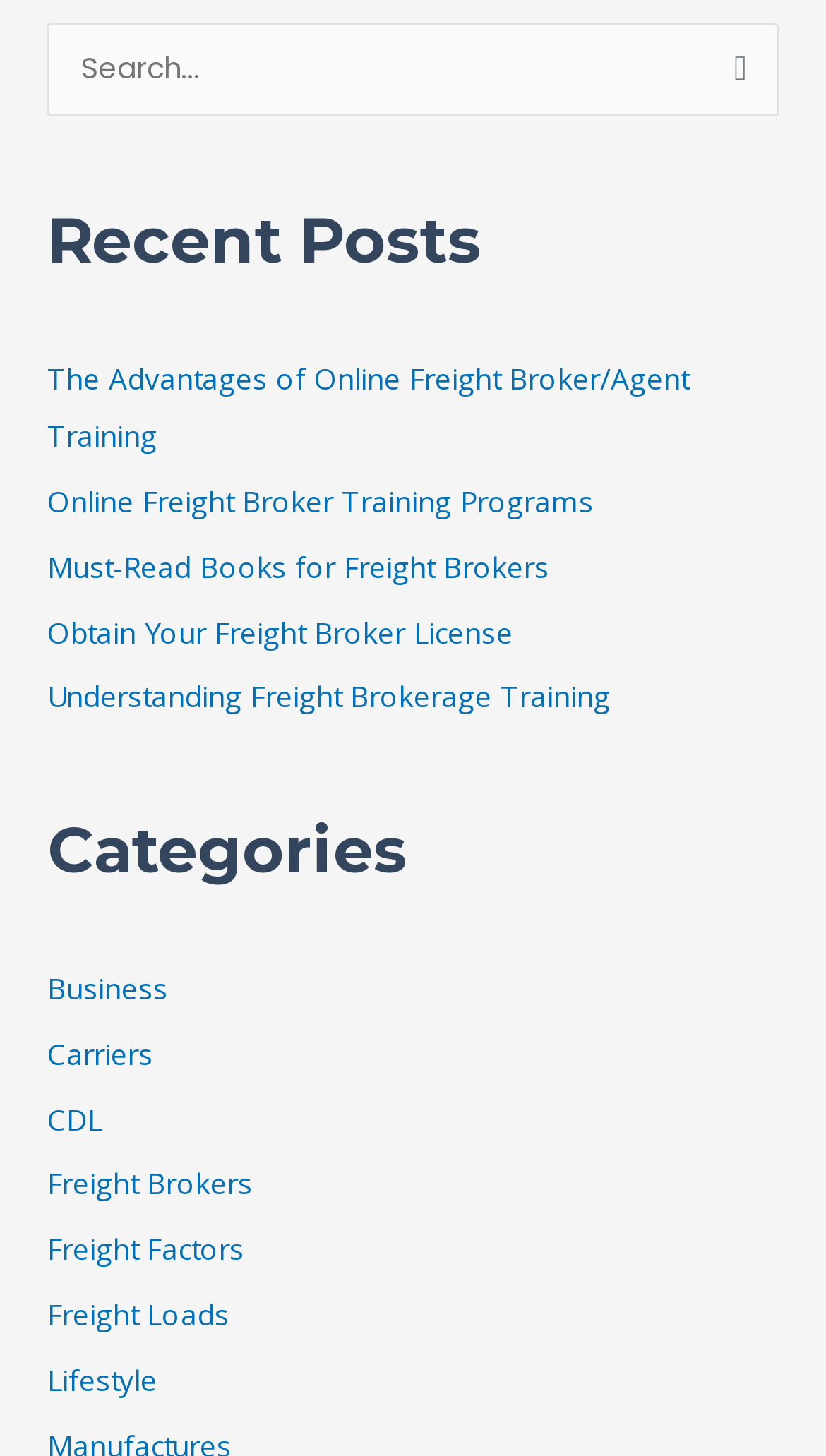Please determine the bounding box coordinates for the UI element described as: "Freight Factors".

[0.057, 0.844, 0.296, 0.871]